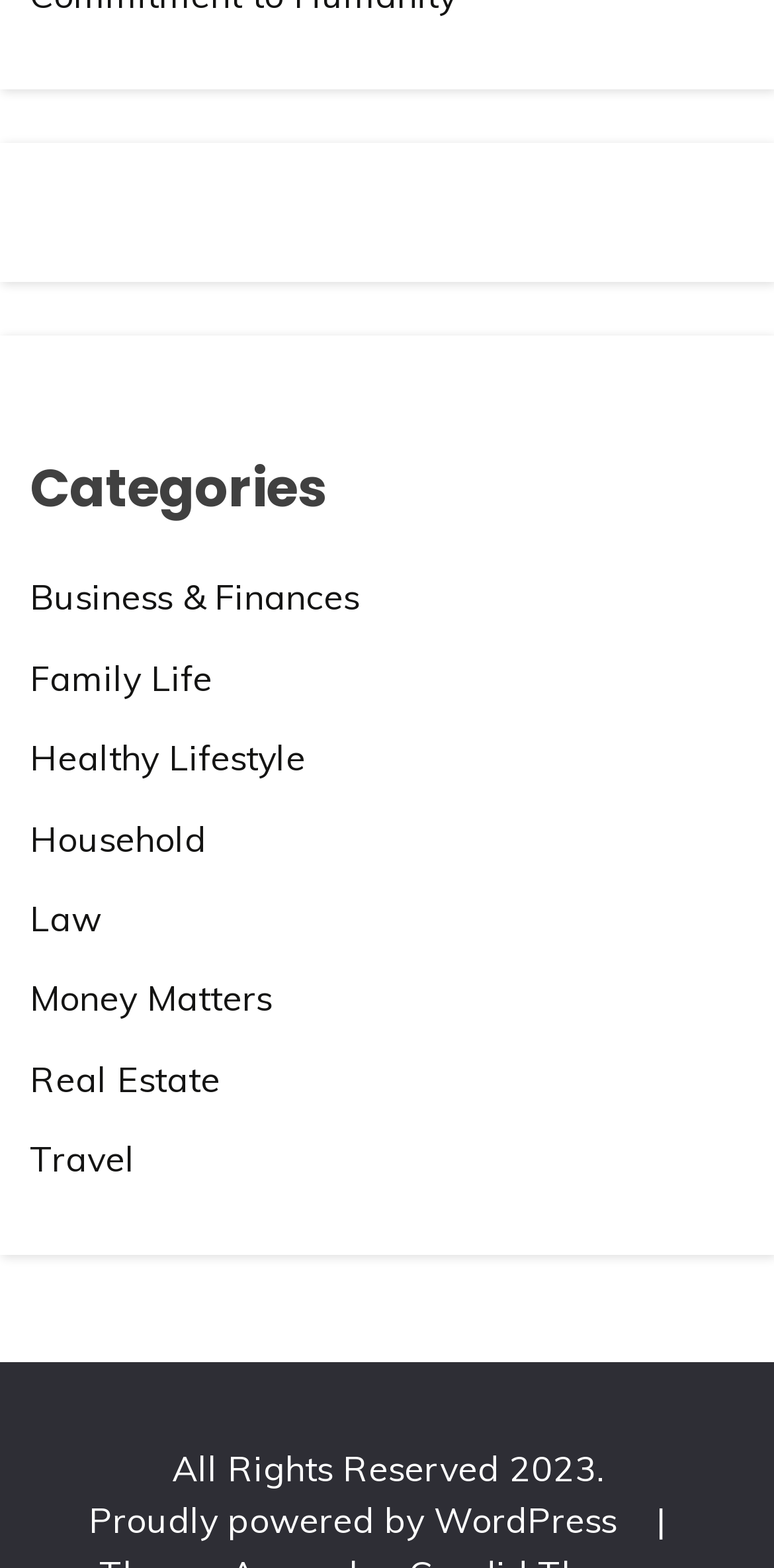Please mark the bounding box coordinates of the area that should be clicked to carry out the instruction: "View Healthy Lifestyle".

[0.038, 0.469, 0.395, 0.496]